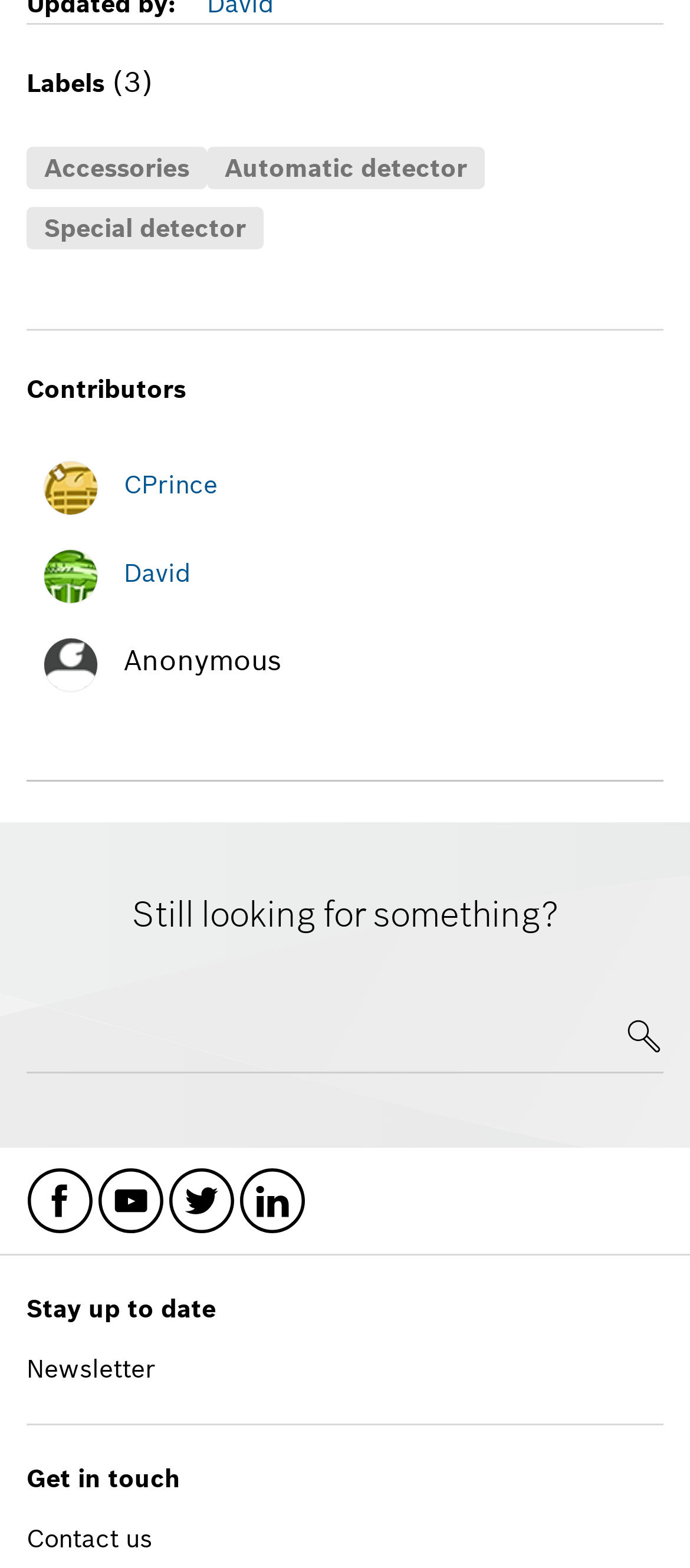Given the webpage screenshot, identify the bounding box of the UI element that matches this description: "Youtube".

[0.133, 0.741, 0.236, 0.786]